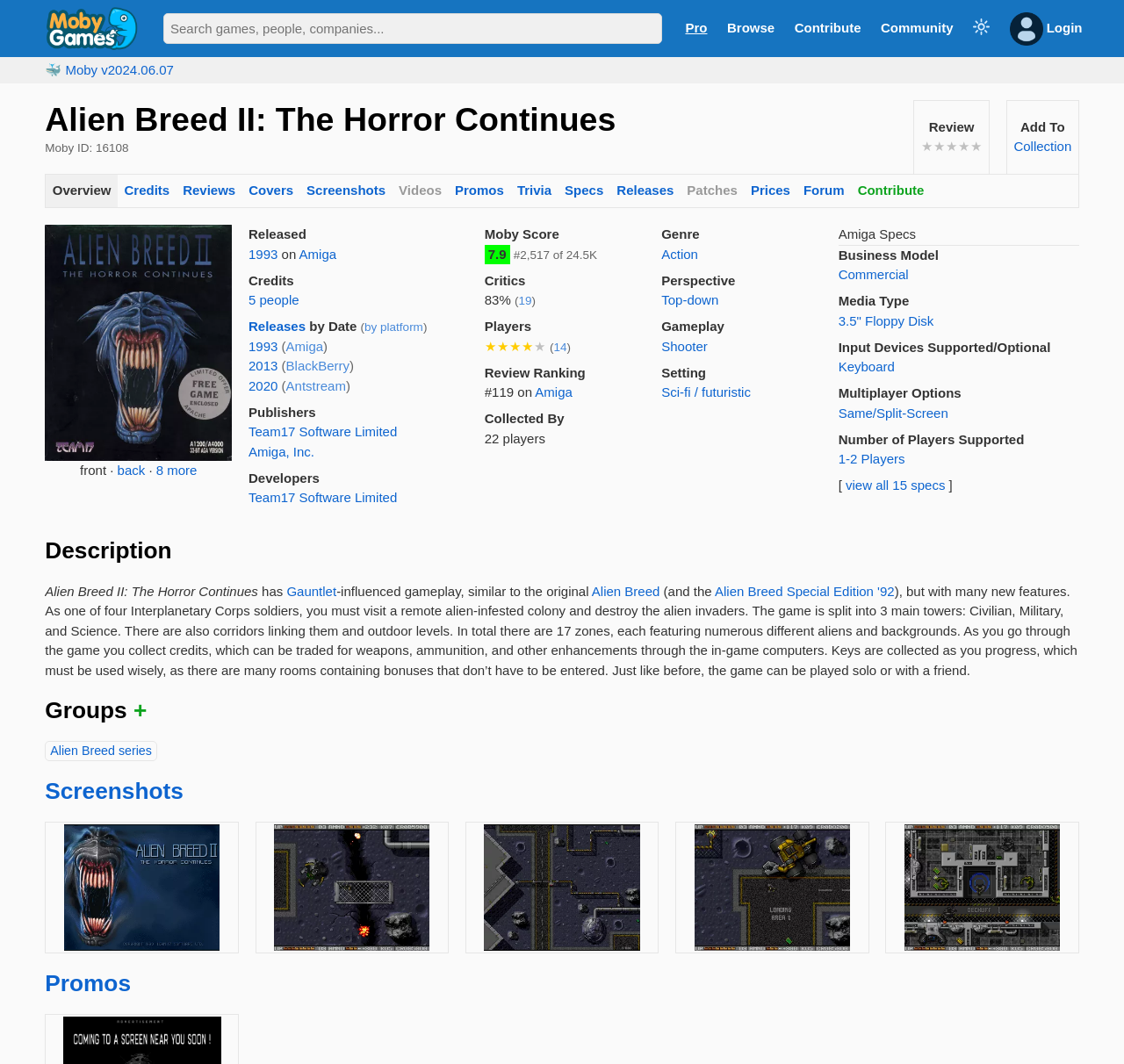Locate the bounding box coordinates of the area that needs to be clicked to fulfill the following instruction: "View game screenshots". The coordinates should be in the format of four float numbers between 0 and 1, namely [left, top, right, bottom].

[0.267, 0.164, 0.349, 0.196]